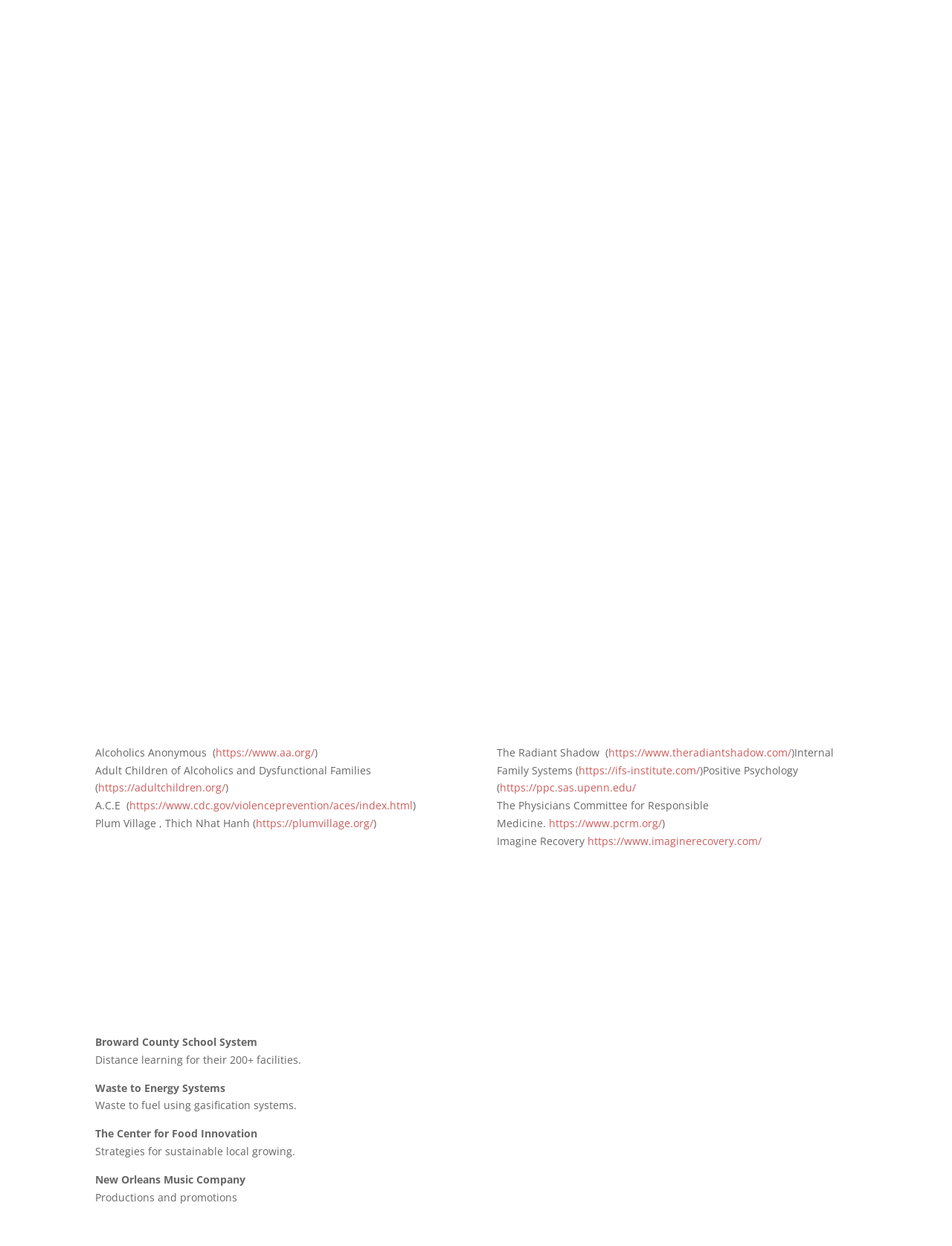Extract the bounding box coordinates for the described element: "https://plumvillage.org/". The coordinates should be represented as four float numbers between 0 and 1: [left, top, right, bottom].

[0.269, 0.655, 0.392, 0.666]